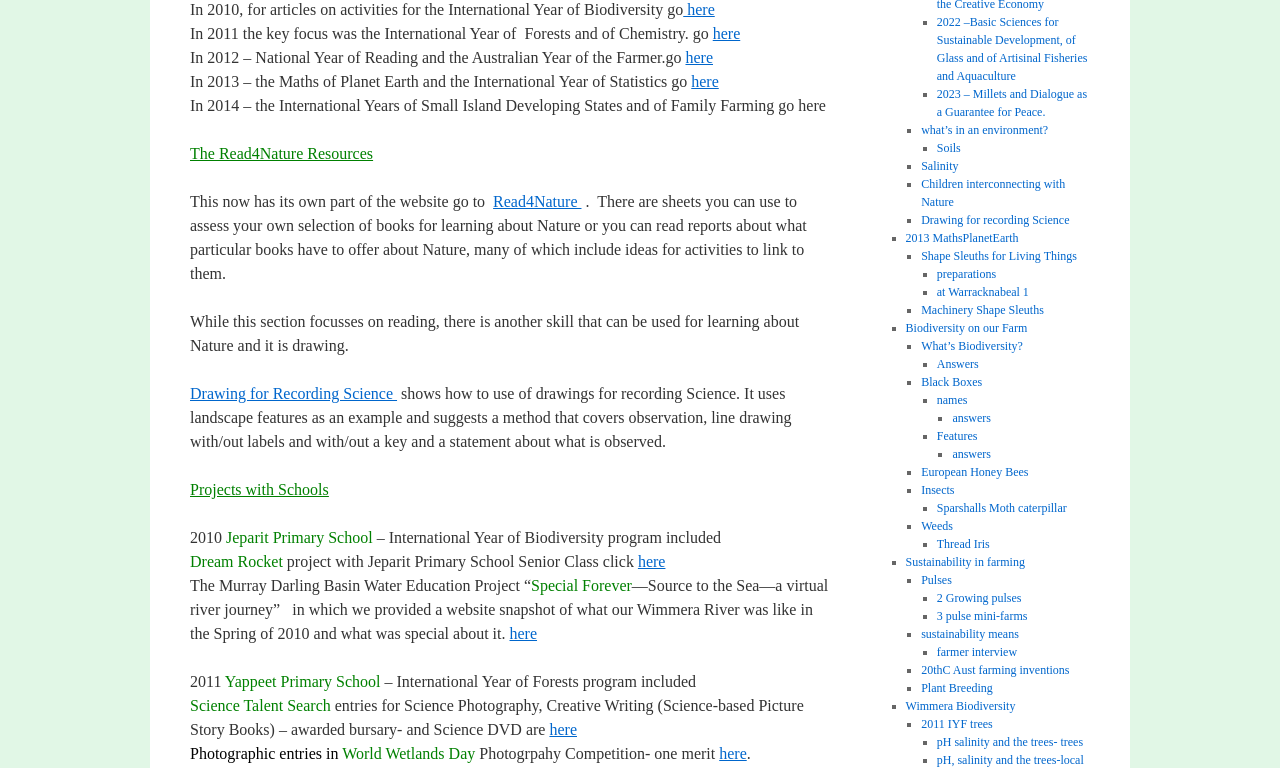Please answer the following question using a single word or phrase: 
What is the theme of the 2010 program?

Biodiversity